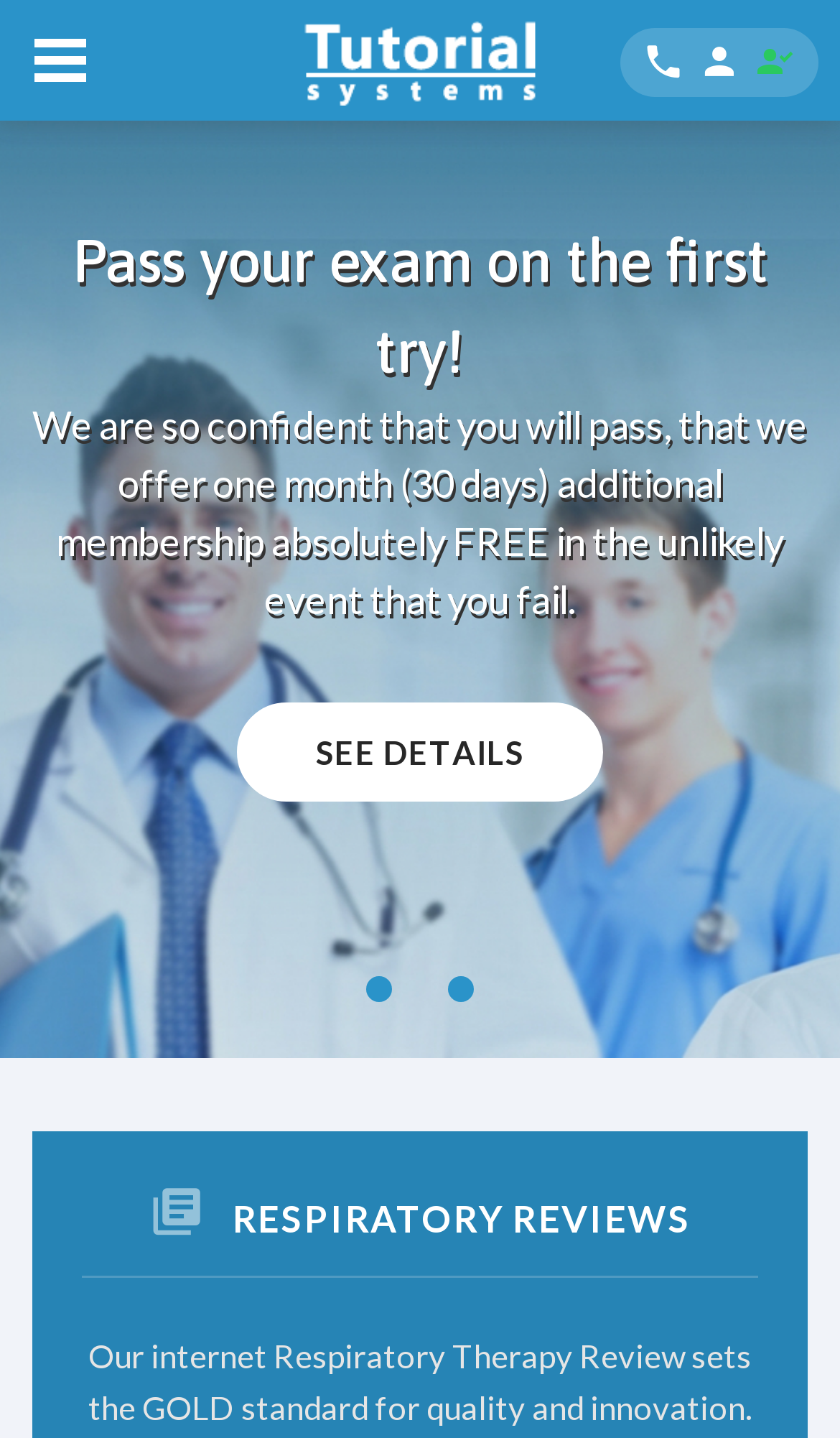Answer the question using only a single word or phrase: 
What is the main purpose of this website?

CRT RRT Exam prep